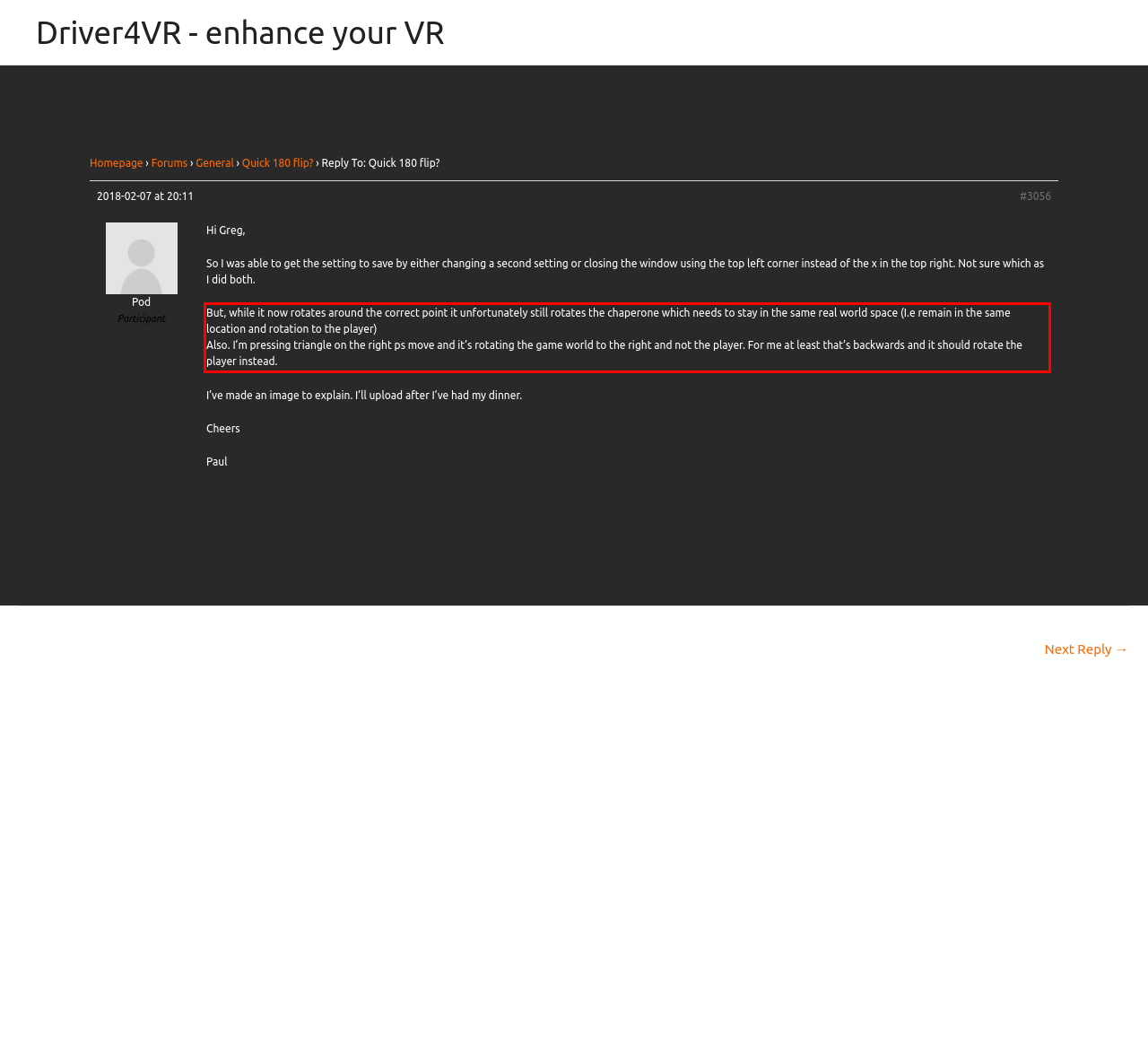Extract and provide the text found inside the red rectangle in the screenshot of the webpage.

But, while it now rotates around the correct point it unfortunately still rotates the chaperone which needs to stay in the same real world space (I.e remain in the same location and rotation to the player) Also. I’m pressing triangle on the right ps move and it’s rotating the game world to the right and not the player. For me at least that’s backwards and it should rotate the player instead.